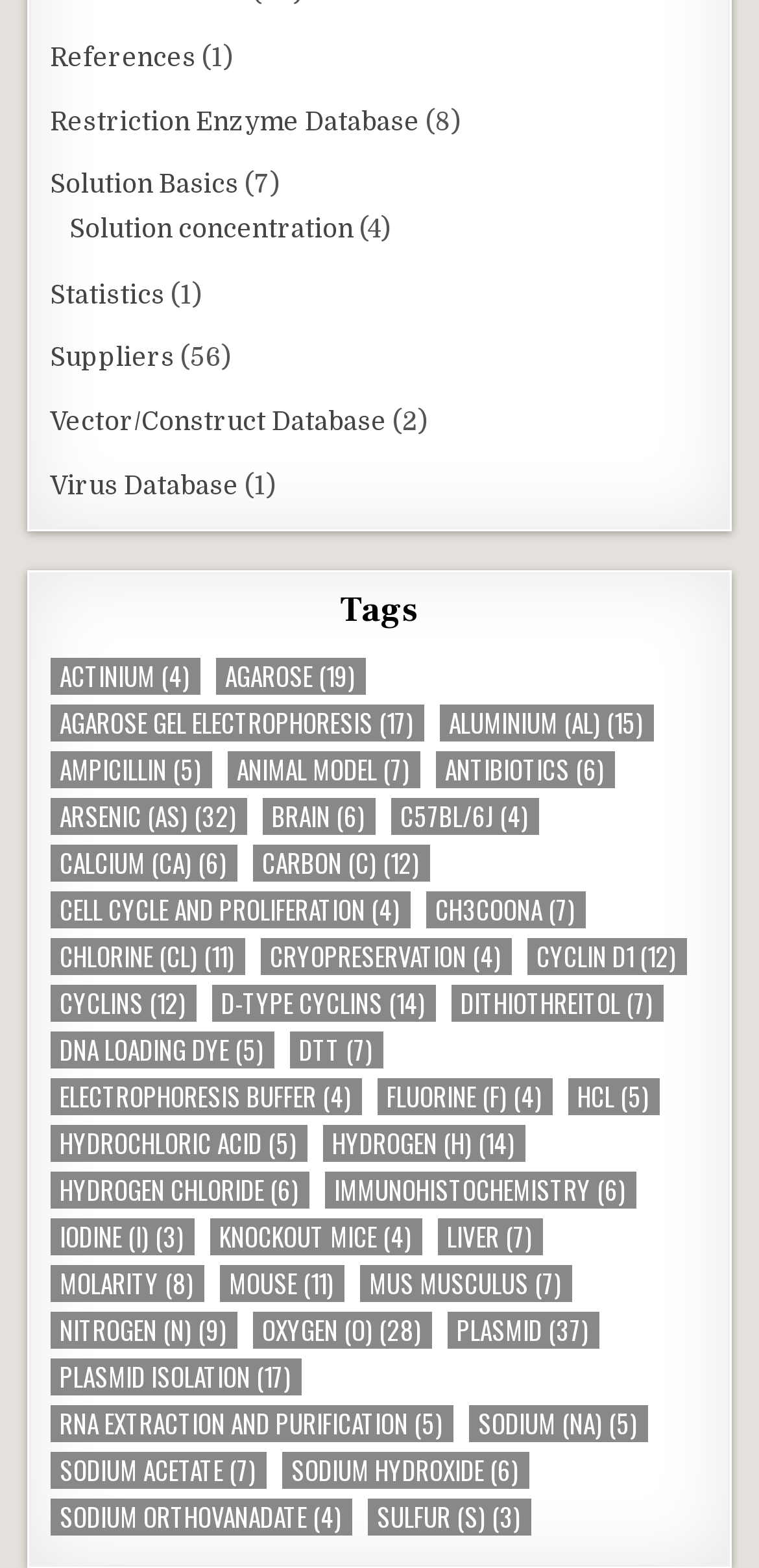Highlight the bounding box coordinates of the region I should click on to meet the following instruction: "Learn about 'cyclin d1'".

[0.694, 0.598, 0.904, 0.622]